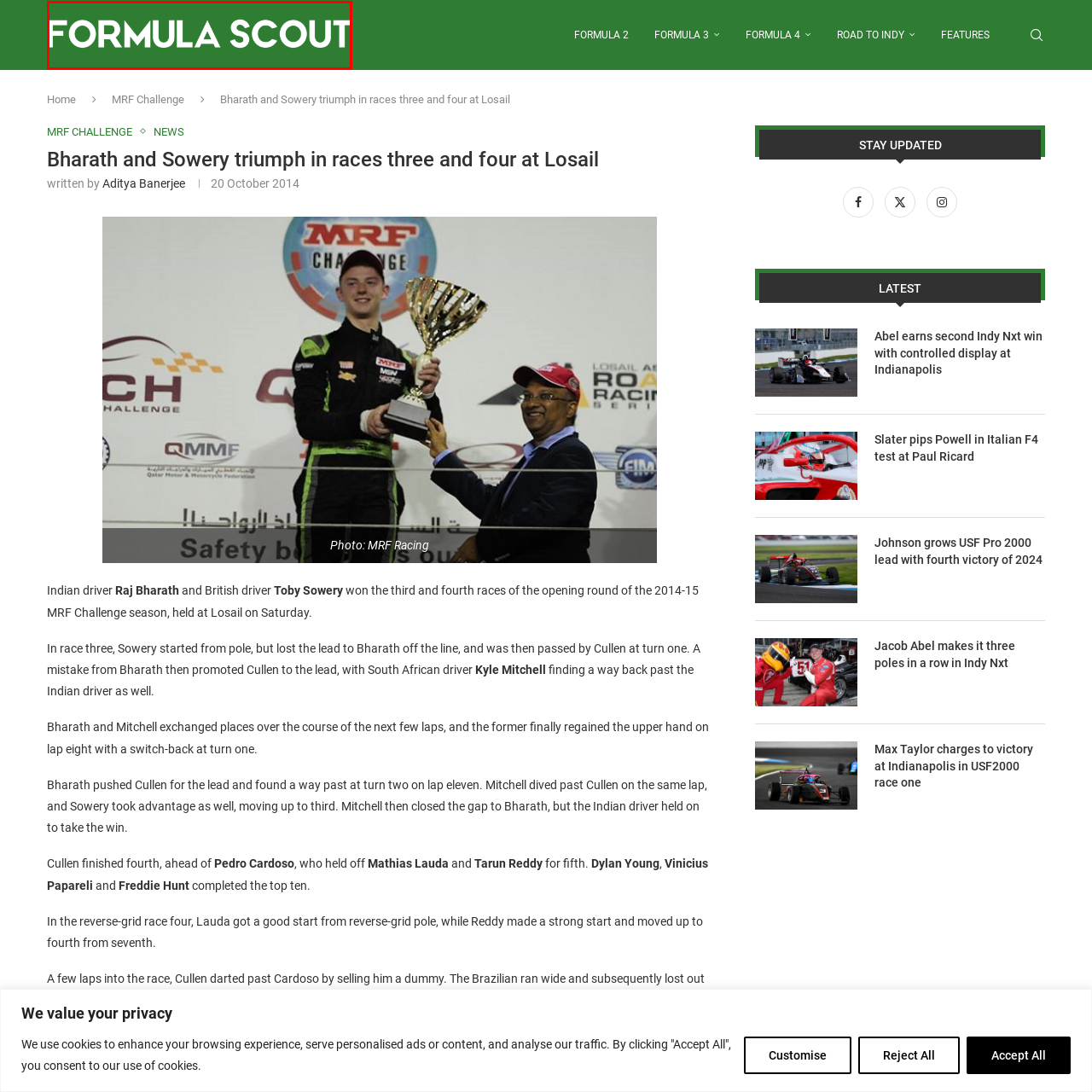Provide a comprehensive description of the content within the red-highlighted area of the image.

The image features the logo of "Formula Scout," a platform dedicated to providing news and updates on various levels of motorsport, particularly focusing on junior formulas and their developments. The logo is presented prominently in white text against a vibrant green background, emphasizing clarity and visibility. It embodies the essence of the brand, appealing to motorsport enthusiasts and fans who seek in-depth coverage and insights into racing events and driver performances.